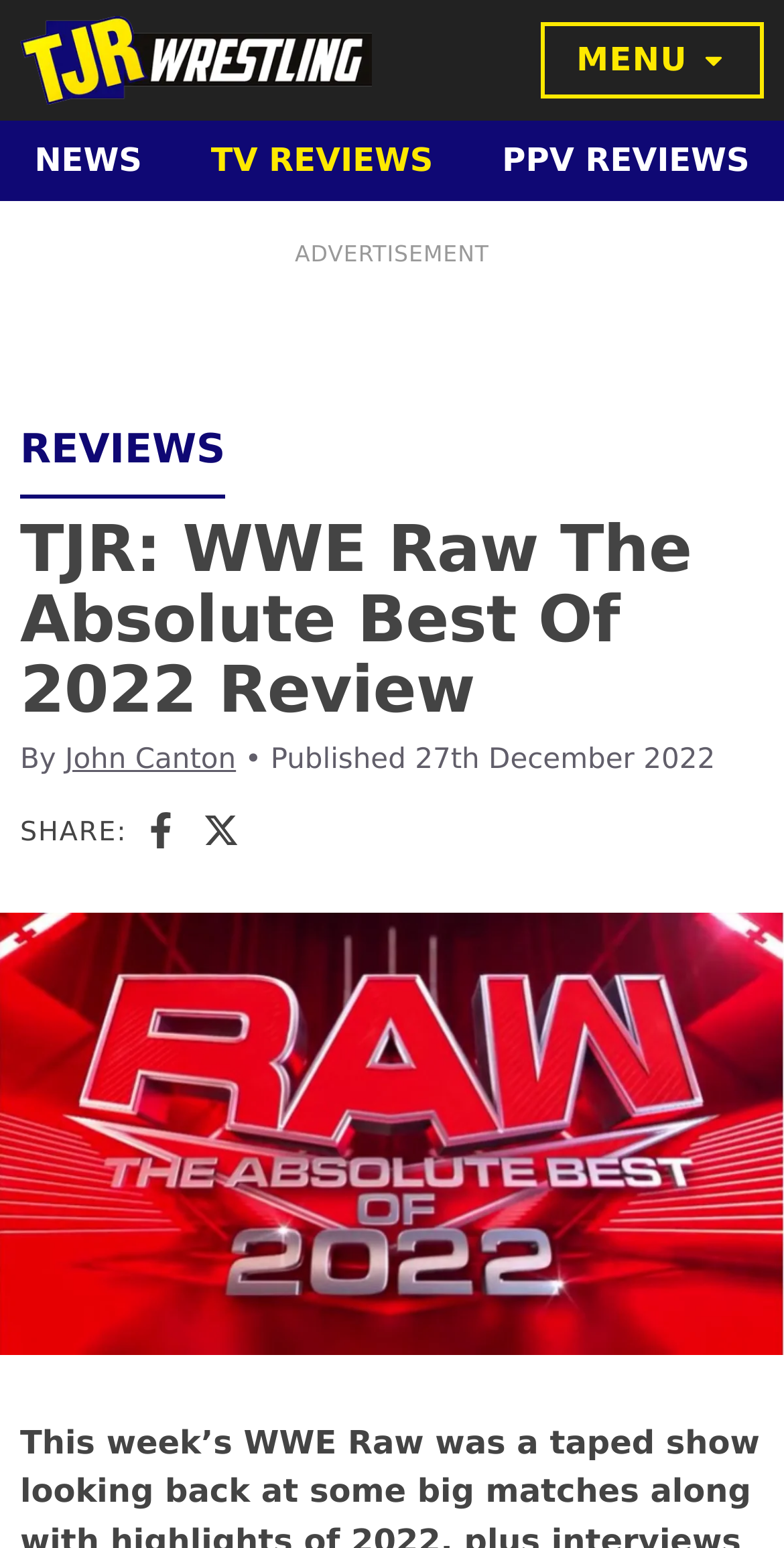Give a one-word or short-phrase answer to the following question: 
What social media platforms can this review be shared on?

Facebook and X